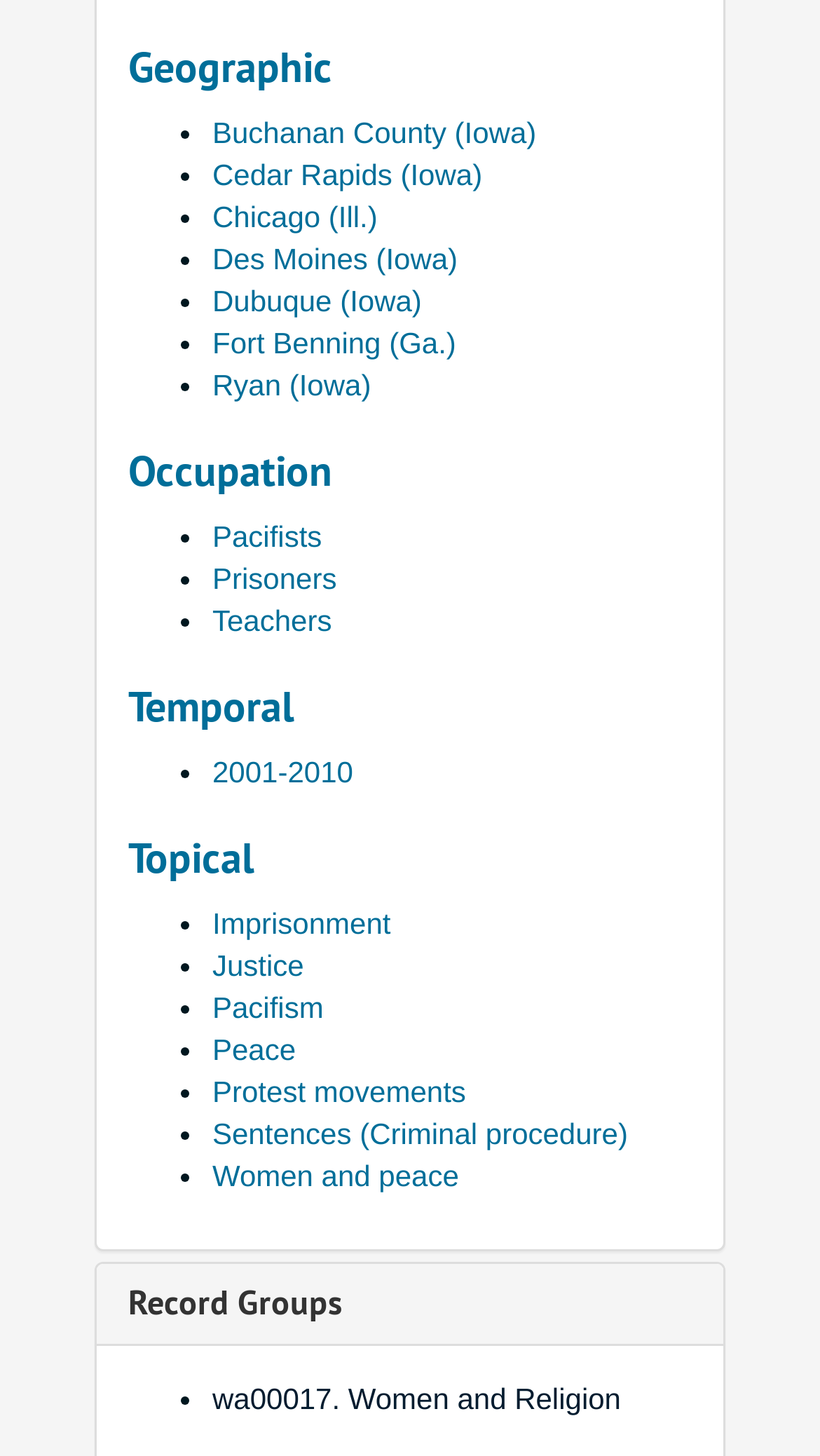Please pinpoint the bounding box coordinates for the region I should click to adhere to this instruction: "Open the 'MARINE' menu".

None